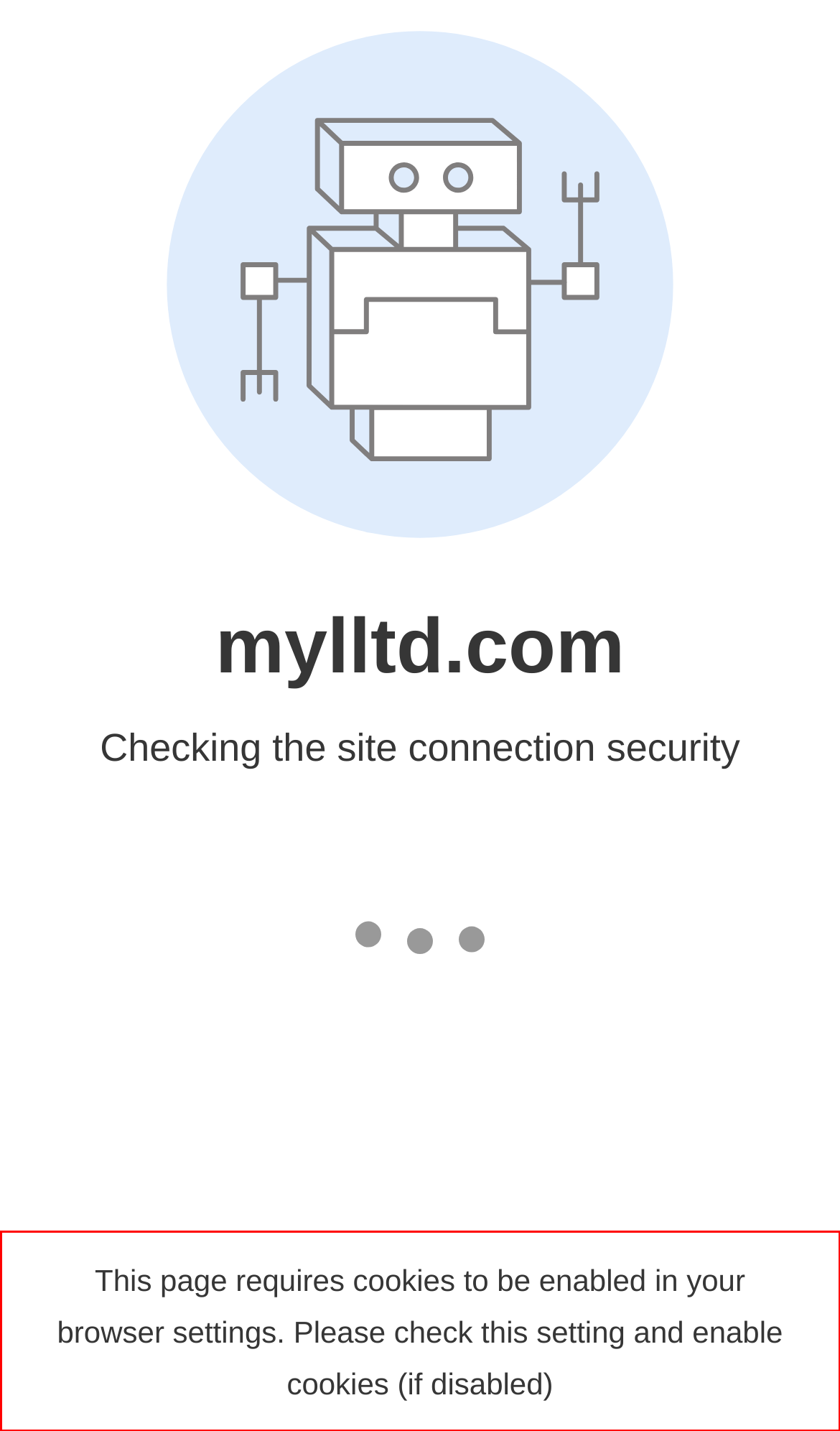In the given screenshot, locate the red bounding box and extract the text content from within it.

This page requires cookies to be enabled in your browser settings. Please check this setting and enable cookies (if disabled)